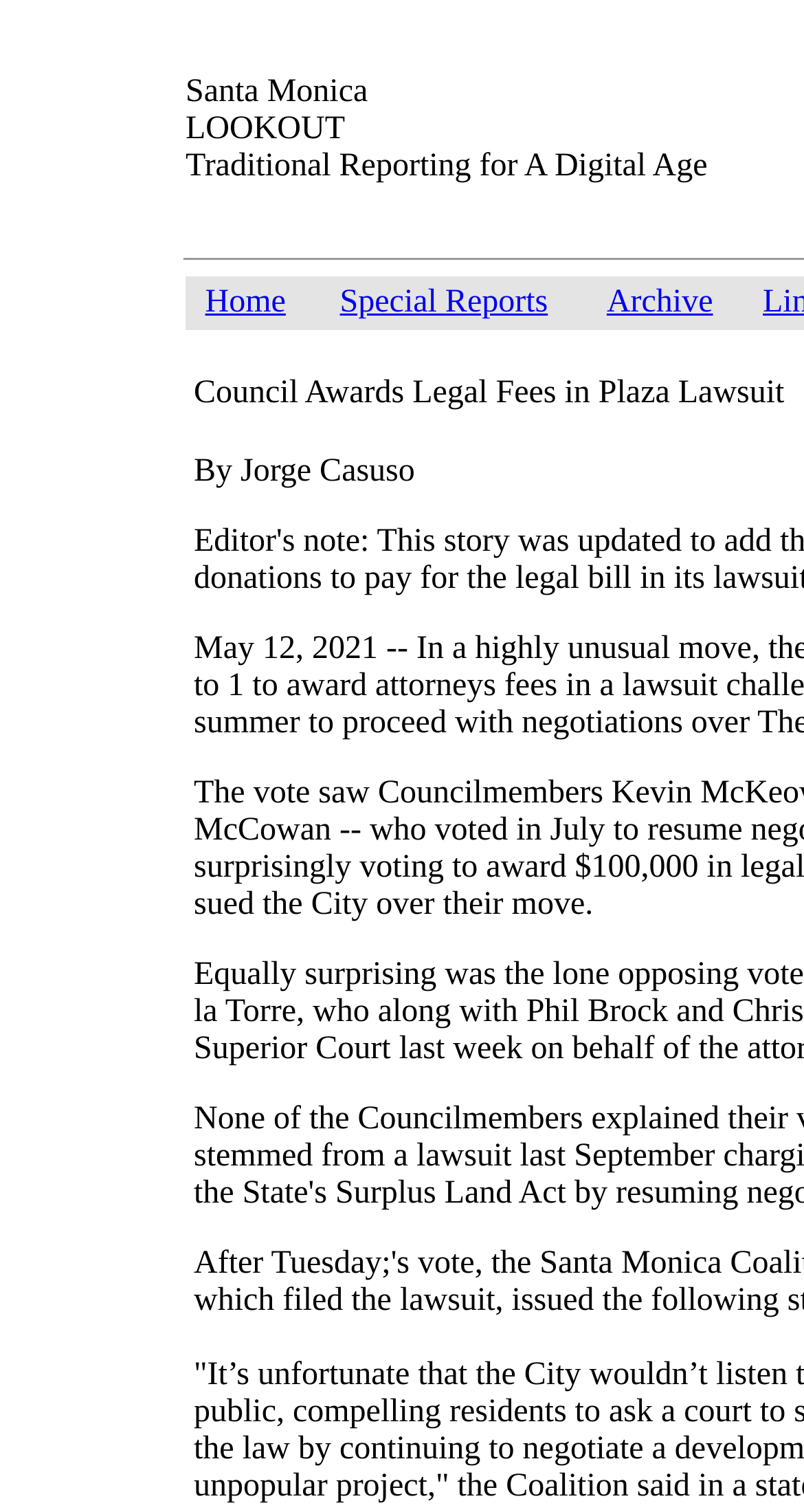Given the webpage screenshot, identify the bounding box of the UI element that matches this description: "Special Reports".

[0.423, 0.188, 0.681, 0.211]